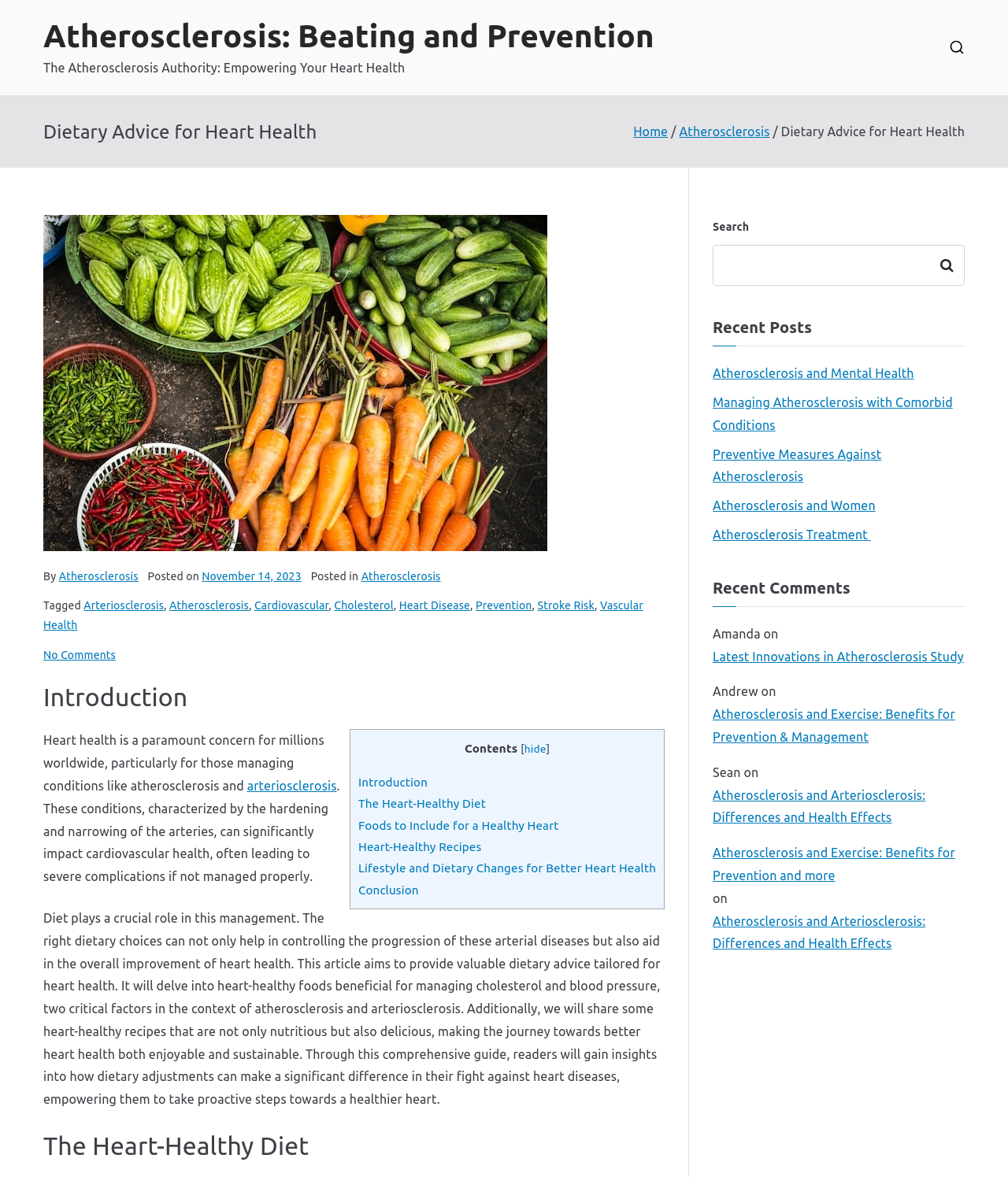Find the bounding box of the element with the following description: "Atherosclerosis and Mental Health". The coordinates must be four float numbers between 0 and 1, formatted as [left, top, right, bottom].

[0.707, 0.308, 0.907, 0.327]